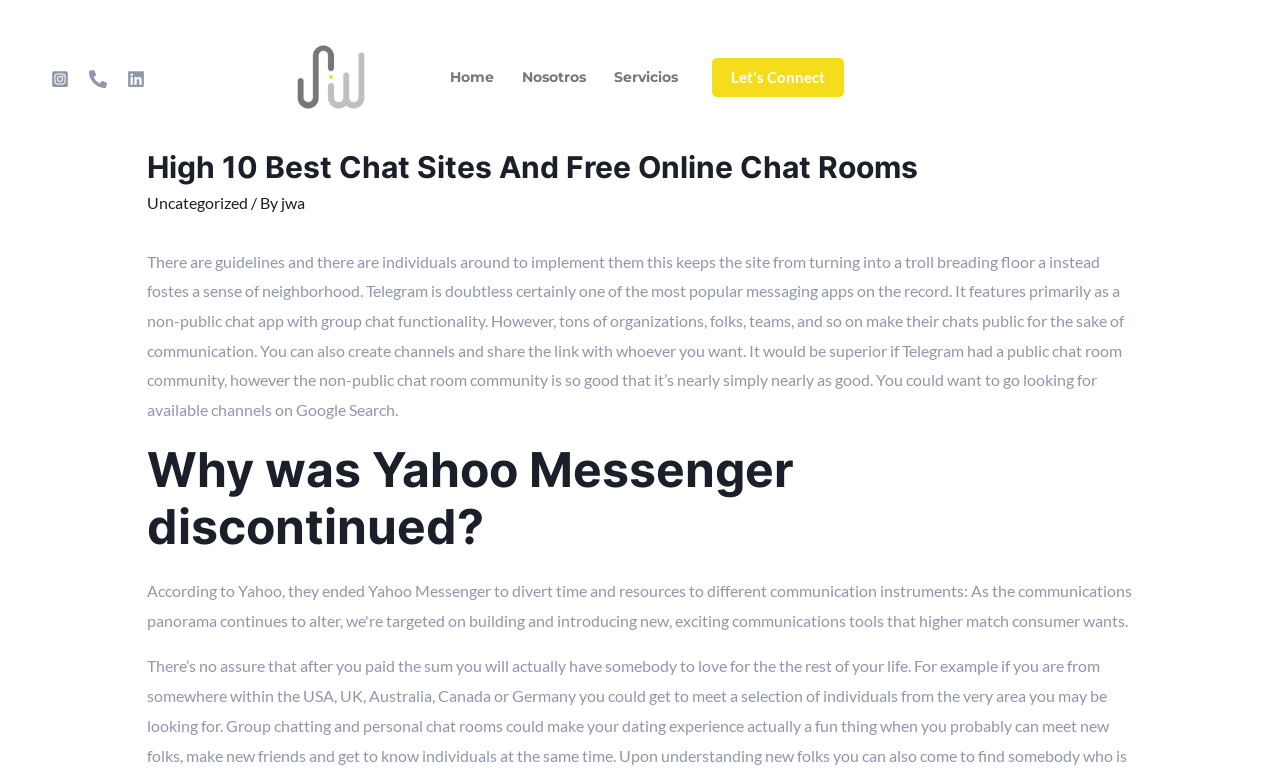Use a single word or phrase to answer the following:
What is the name of the author of the article?

jwa